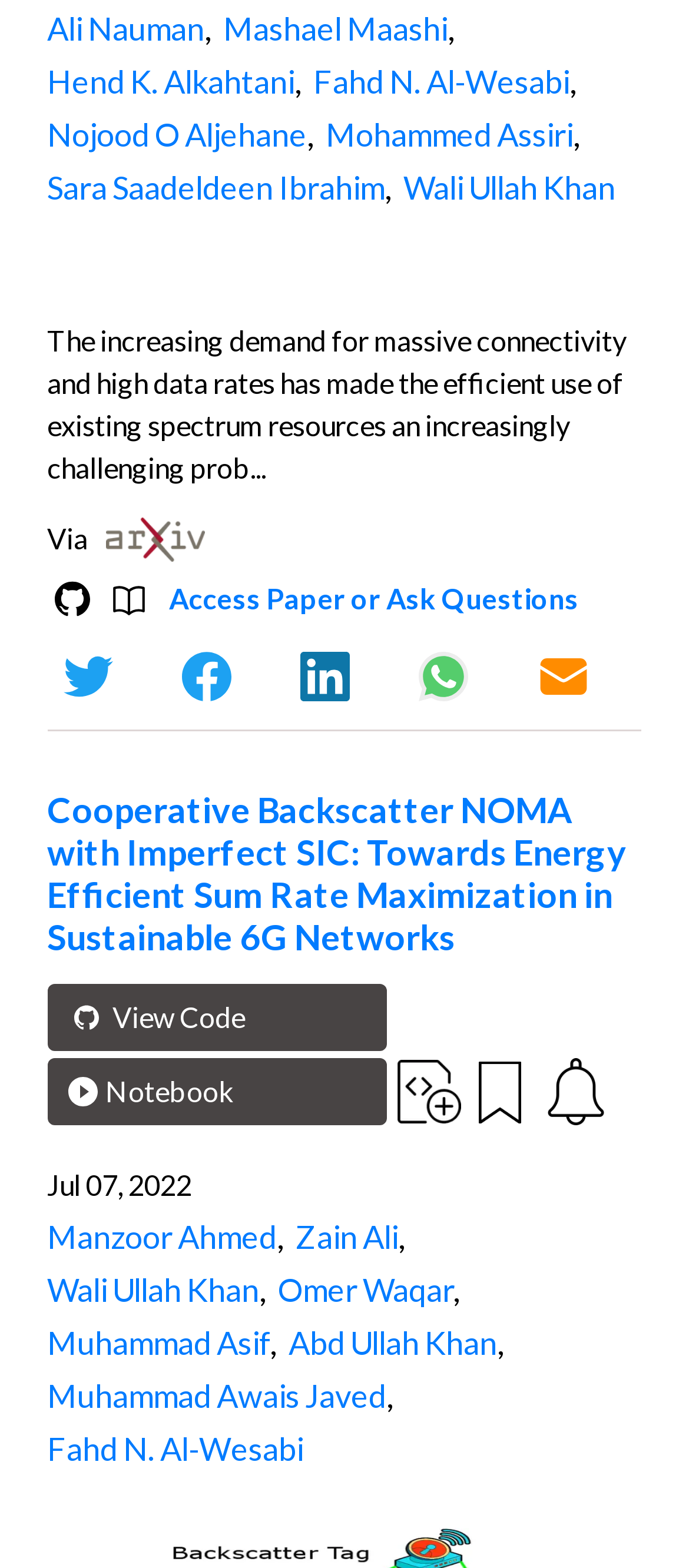Determine the bounding box coordinates of the element's region needed to click to follow the instruction: "Learn about Emission Control Systems". Provide these coordinates as four float numbers between 0 and 1, formatted as [left, top, right, bottom].

None